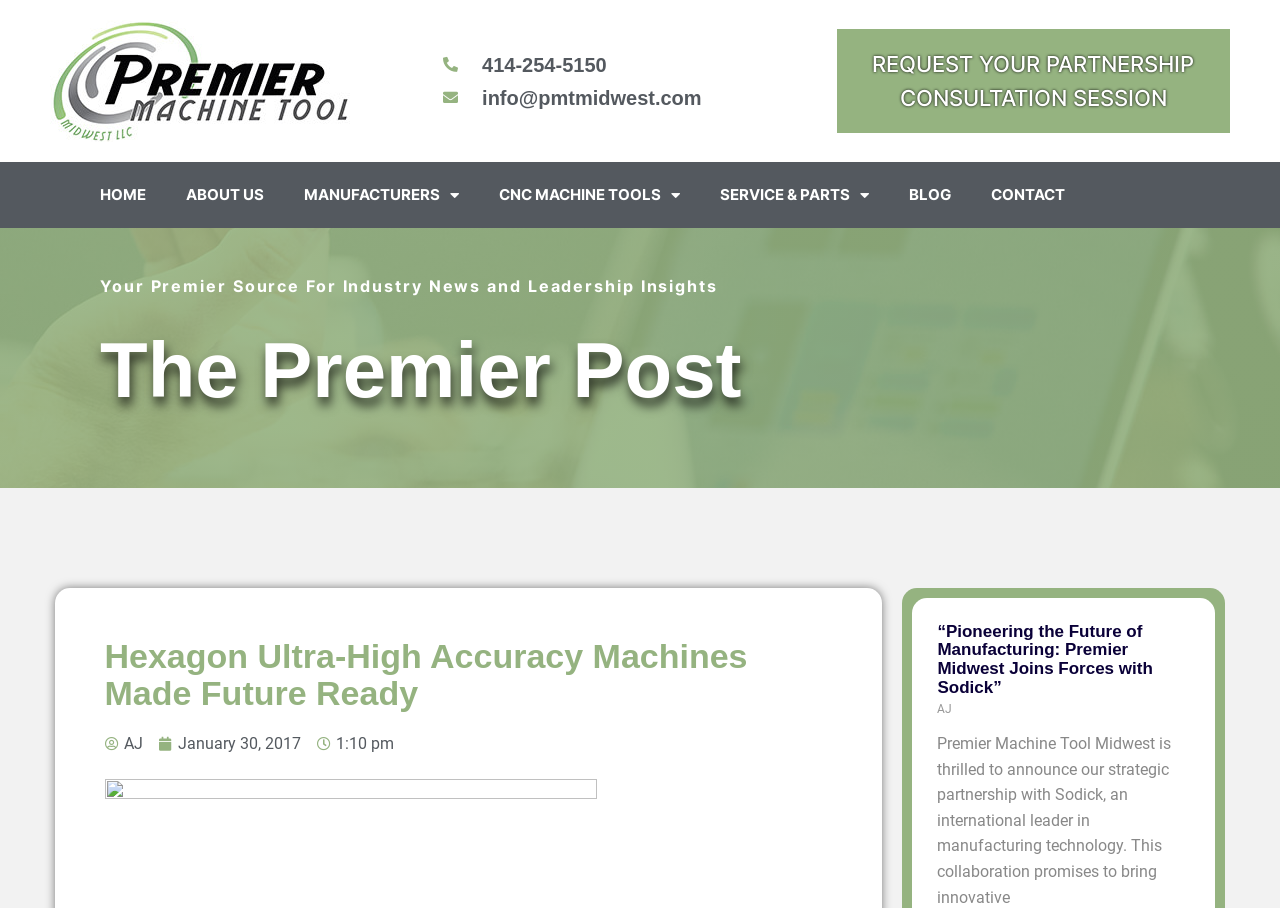Ascertain the bounding box coordinates for the UI element detailed here: "About Us". The coordinates should be provided as [left, top, right, bottom] with each value being a float between 0 and 1.

[0.13, 0.189, 0.222, 0.24]